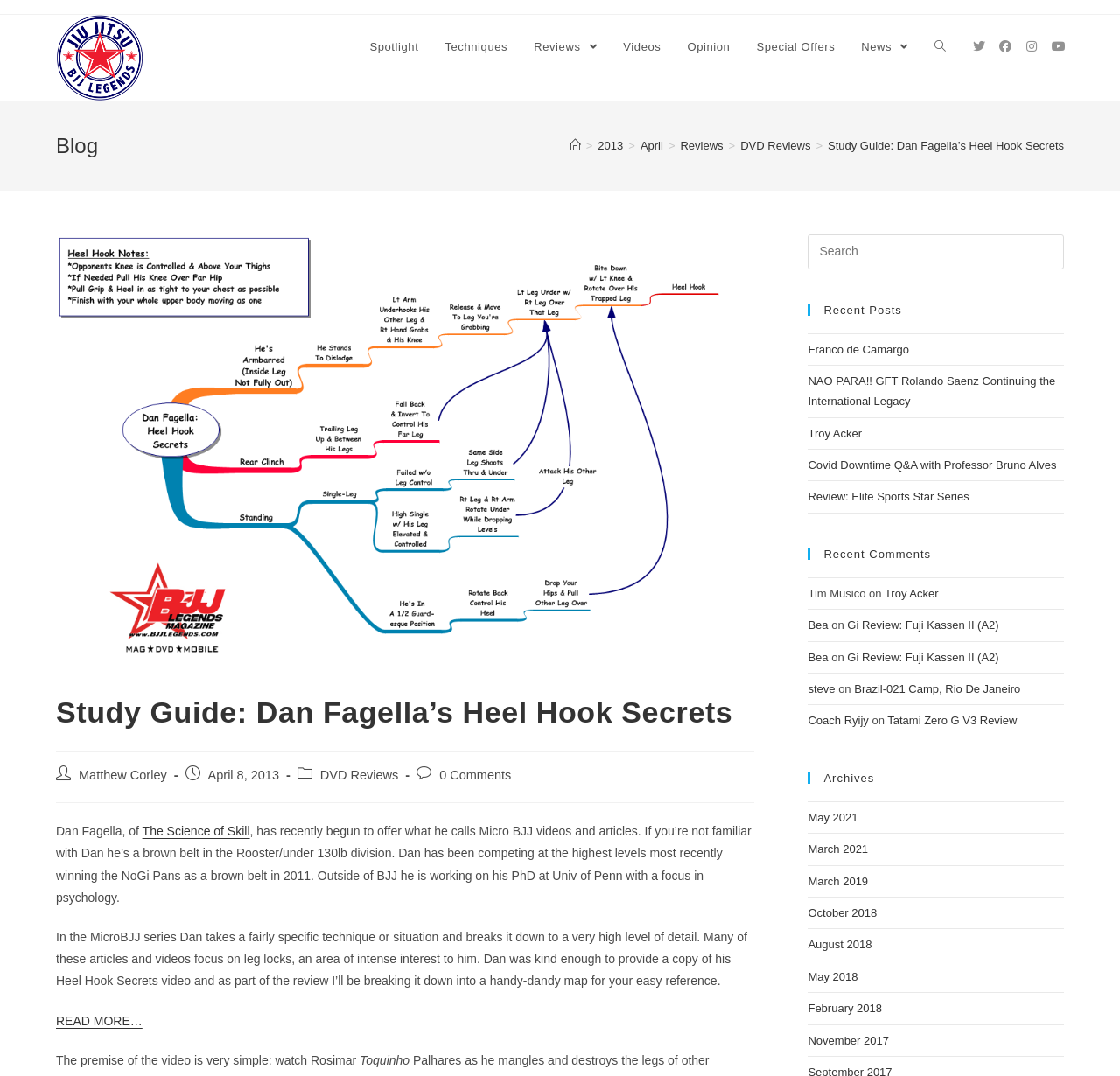Kindly determine the bounding box coordinates for the area that needs to be clicked to execute this instruction: "Search for something on the website".

[0.721, 0.217, 0.95, 0.25]